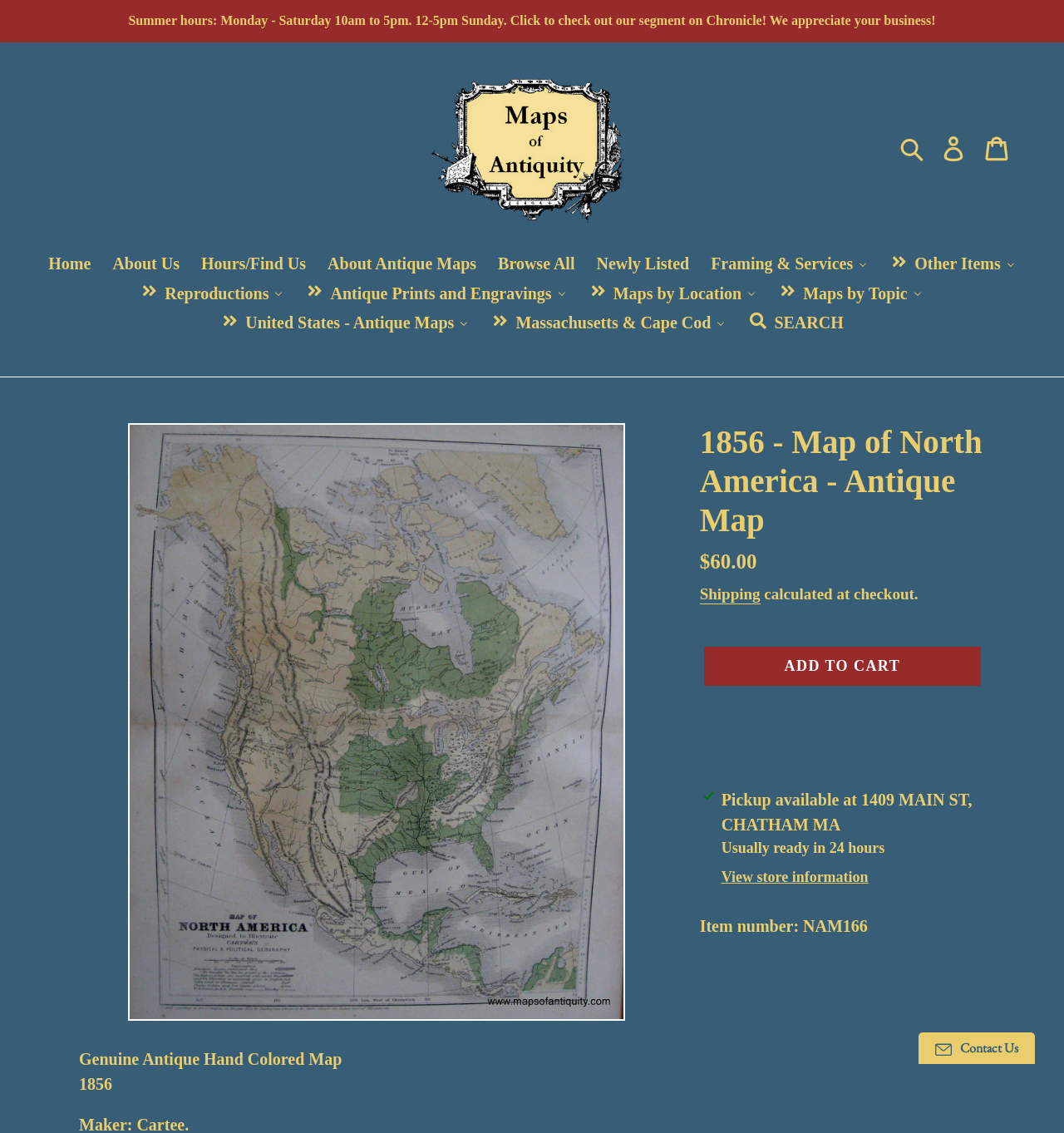Please provide the bounding box coordinate of the region that matches the element description: View store information. Coordinates should be in the format (top-left x, top-left y, bottom-right x, bottom-right y) and all values should be between 0 and 1.

[0.678, 0.765, 0.816, 0.784]